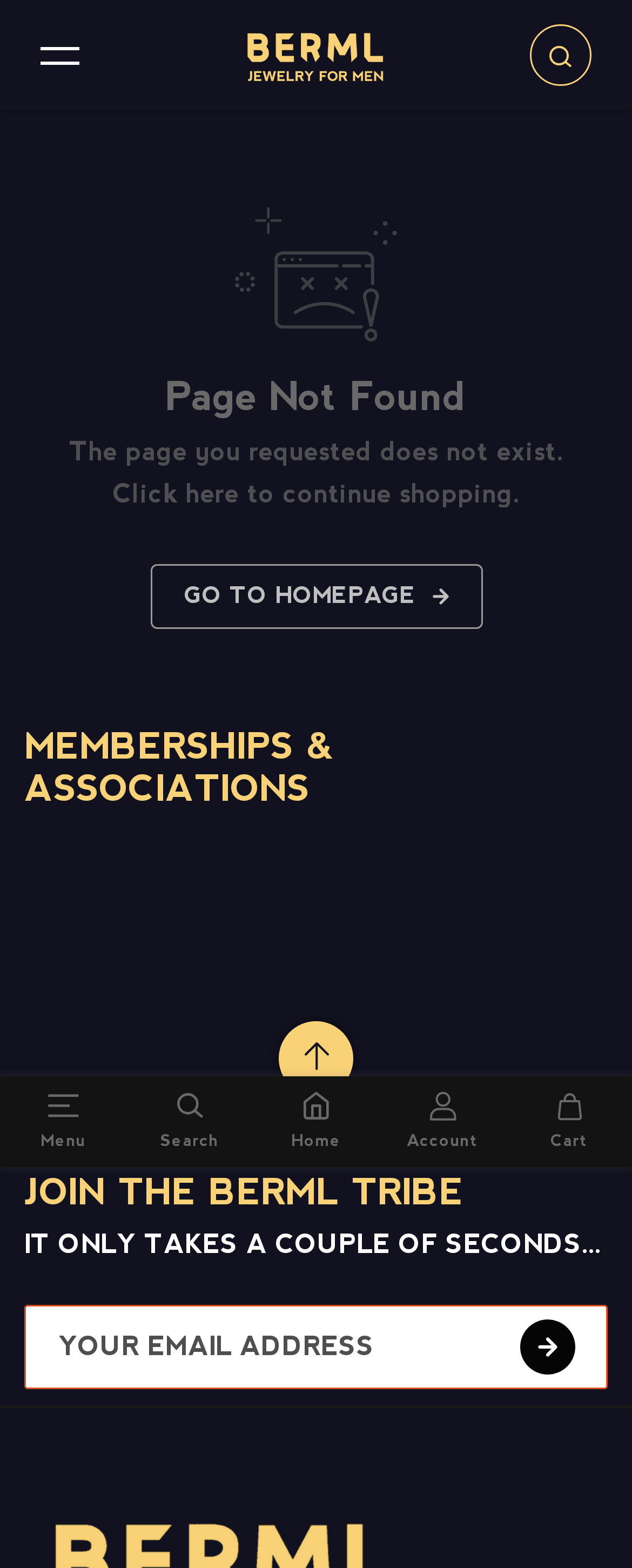Based on the element description: "For employers FAQs Login Signup", identify the bounding box coordinates for this UI element. The coordinates must be four float numbers between 0 and 1, listed as [left, top, right, bottom].

None